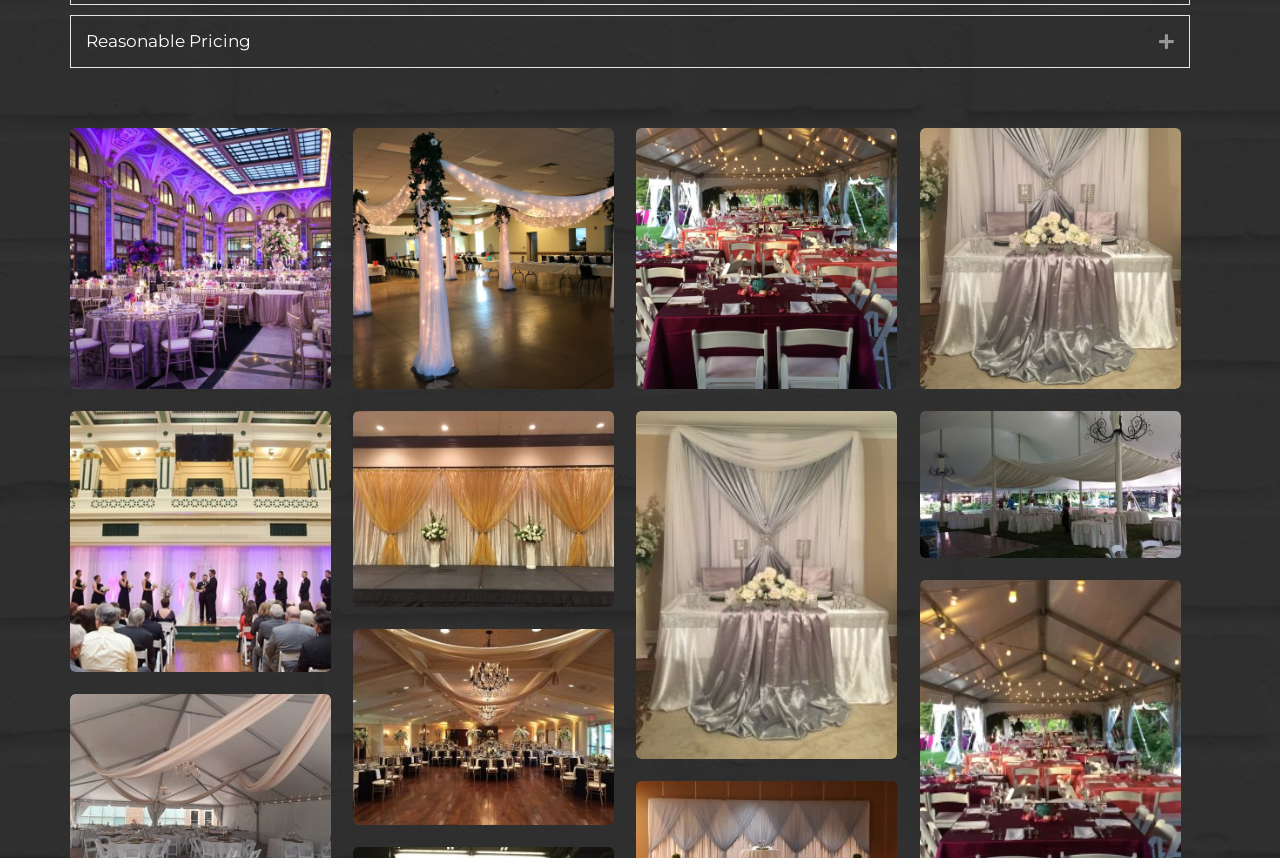Based on the description "Expand", find the bounding box of the specified UI element.

[0.882, 0.03, 0.917, 0.067]